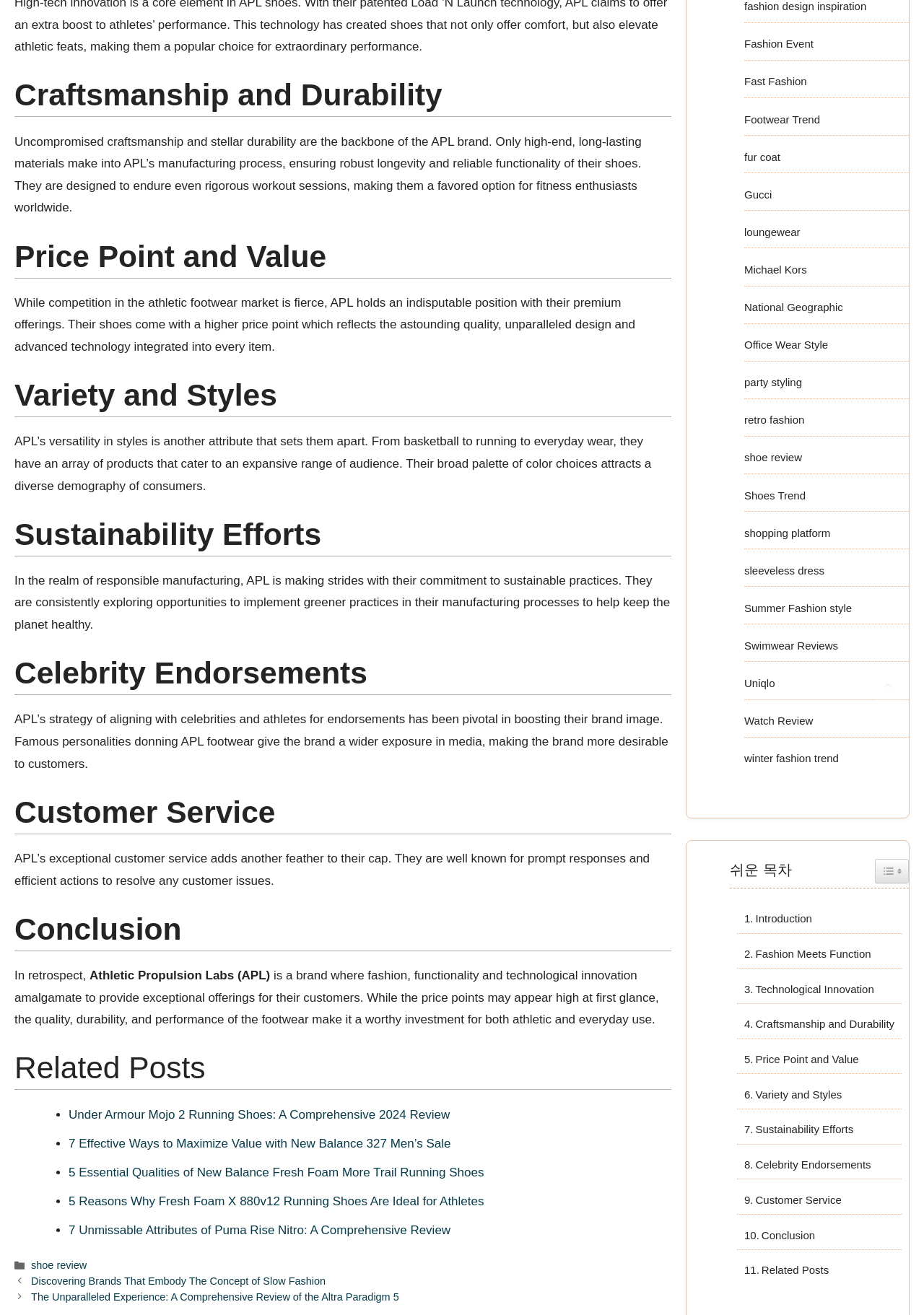Identify the bounding box coordinates of the clickable region to carry out the given instruction: "Go to 'Posts'".

[0.016, 0.969, 0.727, 0.992]